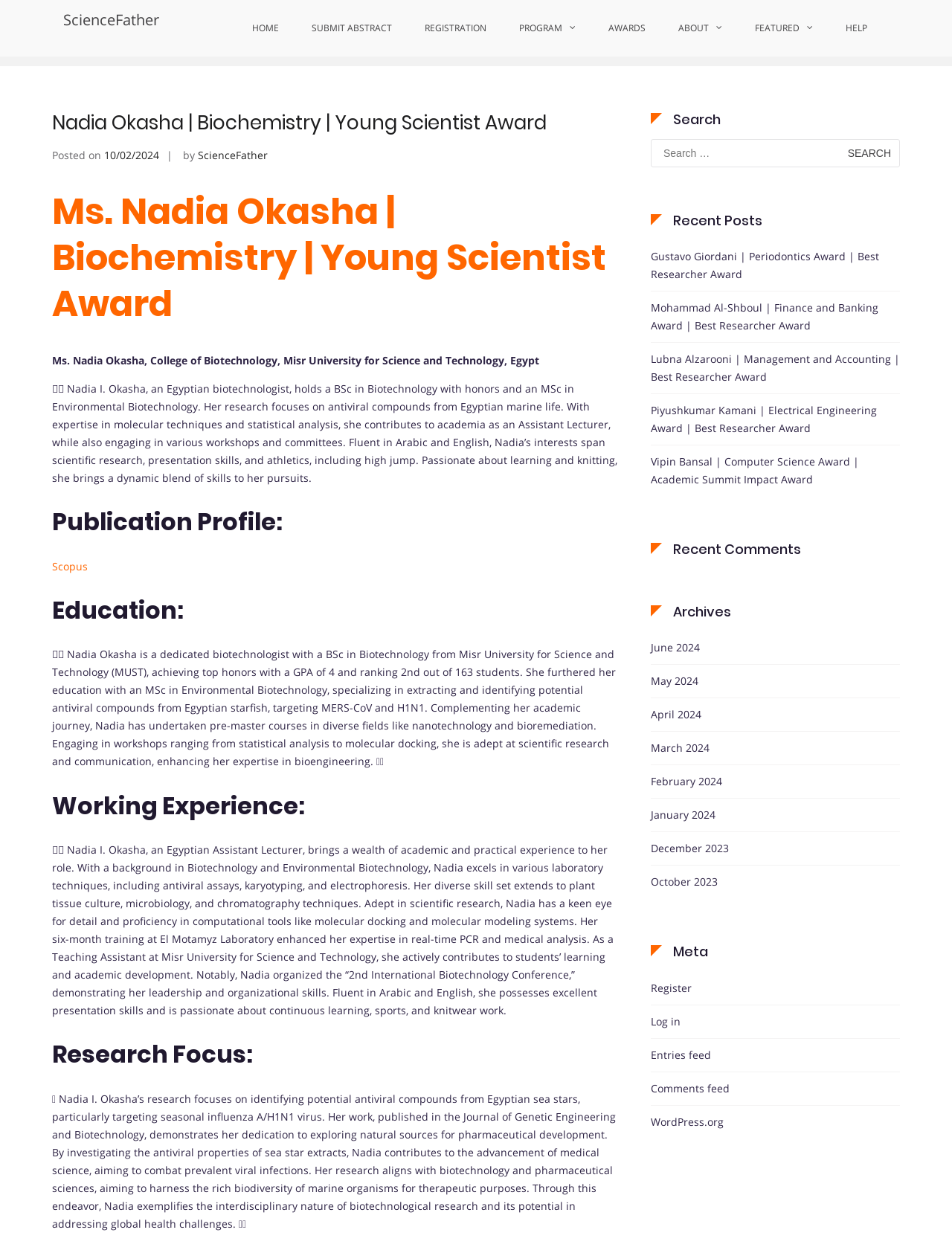Please identify the bounding box coordinates of the element's region that I should click in order to complete the following instruction: "View archives for June 2024". The bounding box coordinates consist of four float numbers between 0 and 1, i.e., [left, top, right, bottom].

[0.684, 0.51, 0.735, 0.524]